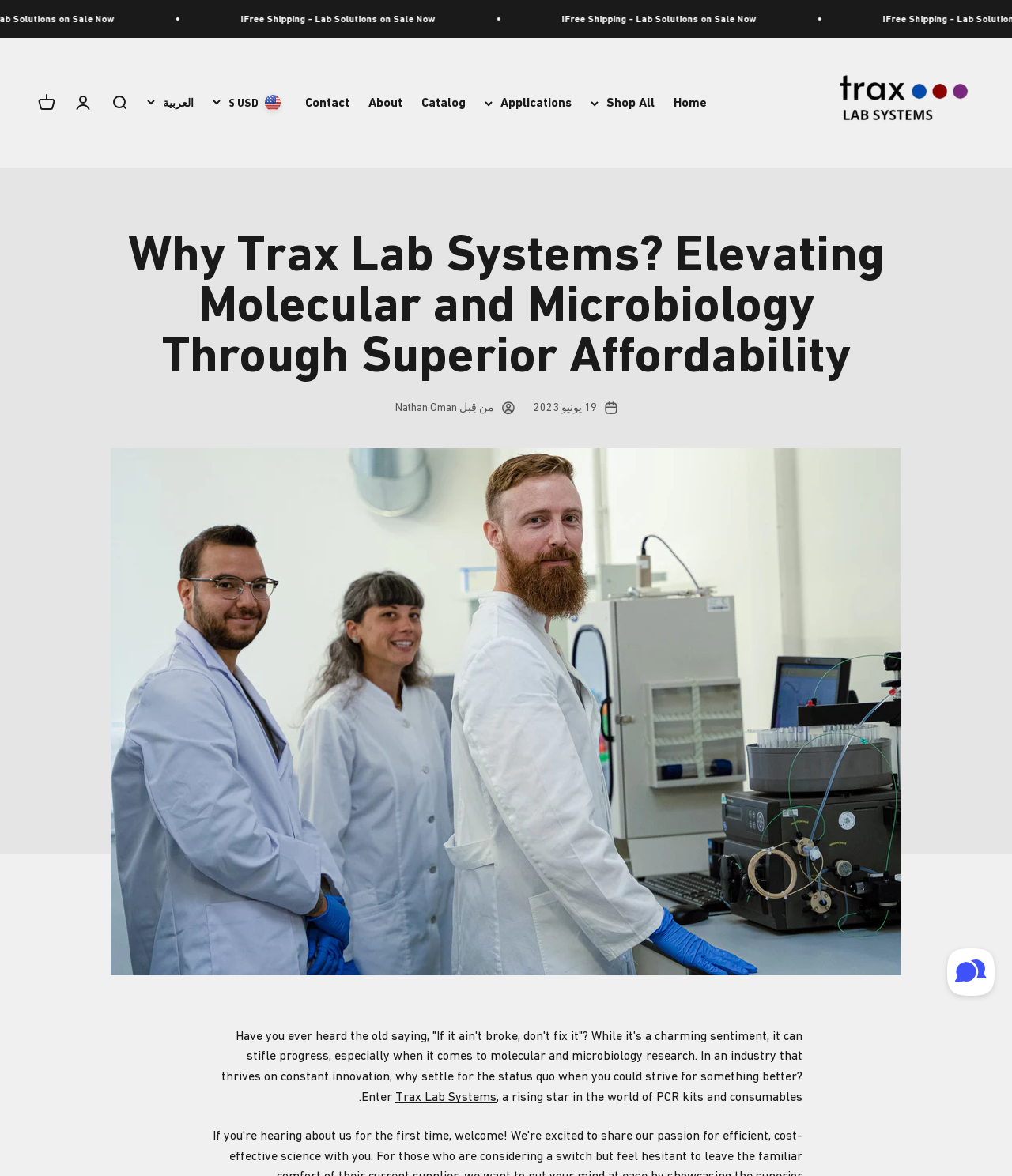Specify the bounding box coordinates of the element's area that should be clicked to execute the given instruction: "Read the latest news". The coordinates should be four float numbers between 0 and 1, i.e., [left, top, right, bottom].

None